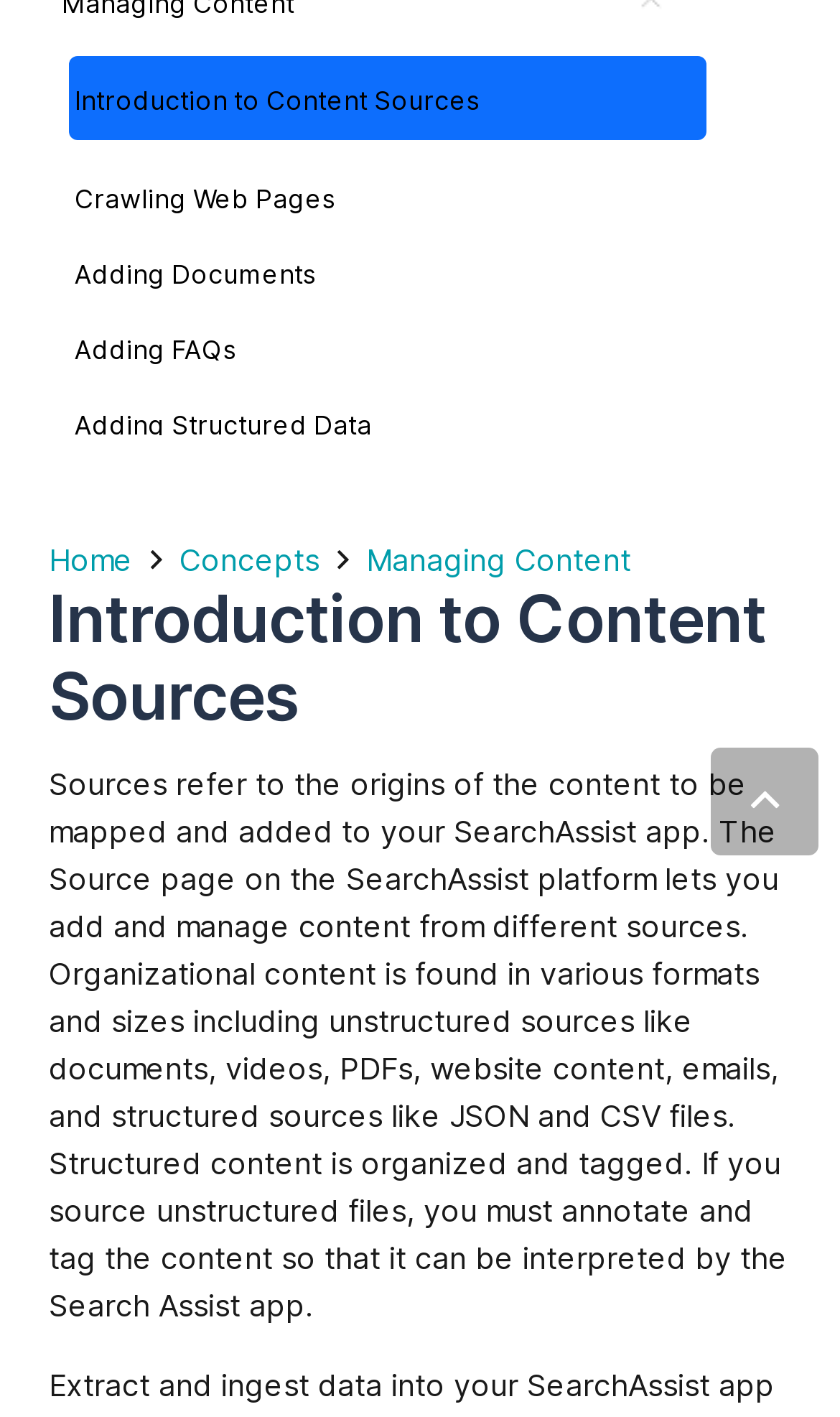Predict the bounding box coordinates for the UI element described as: "Introduction to Content Sources". The coordinates should be four float numbers between 0 and 1, presented as [left, top, right, bottom].

[0.088, 0.055, 0.74, 0.087]